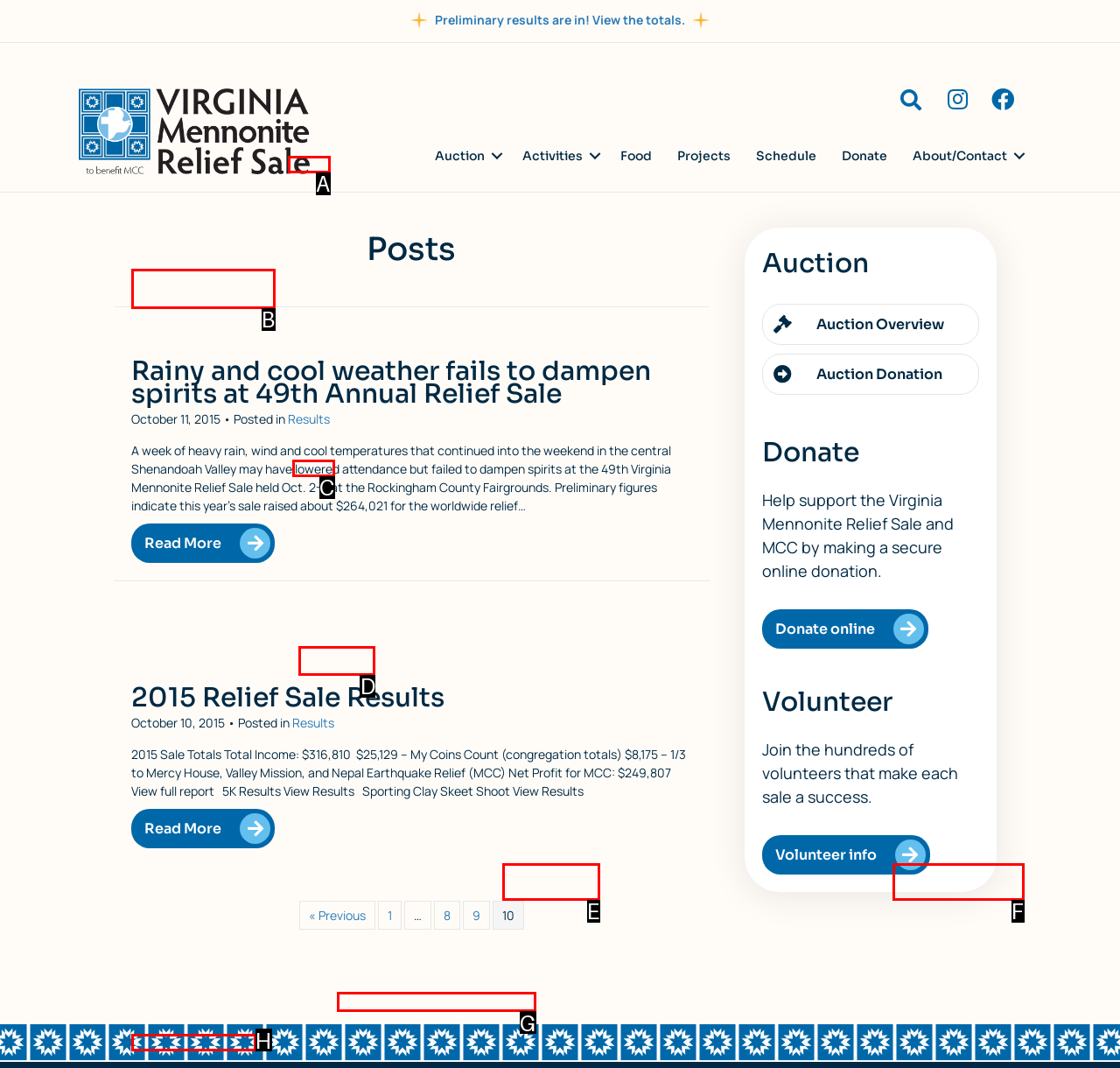Using the provided description: 2023 Preliminary Results, select the most fitting option and return its letter directly from the choices.

G